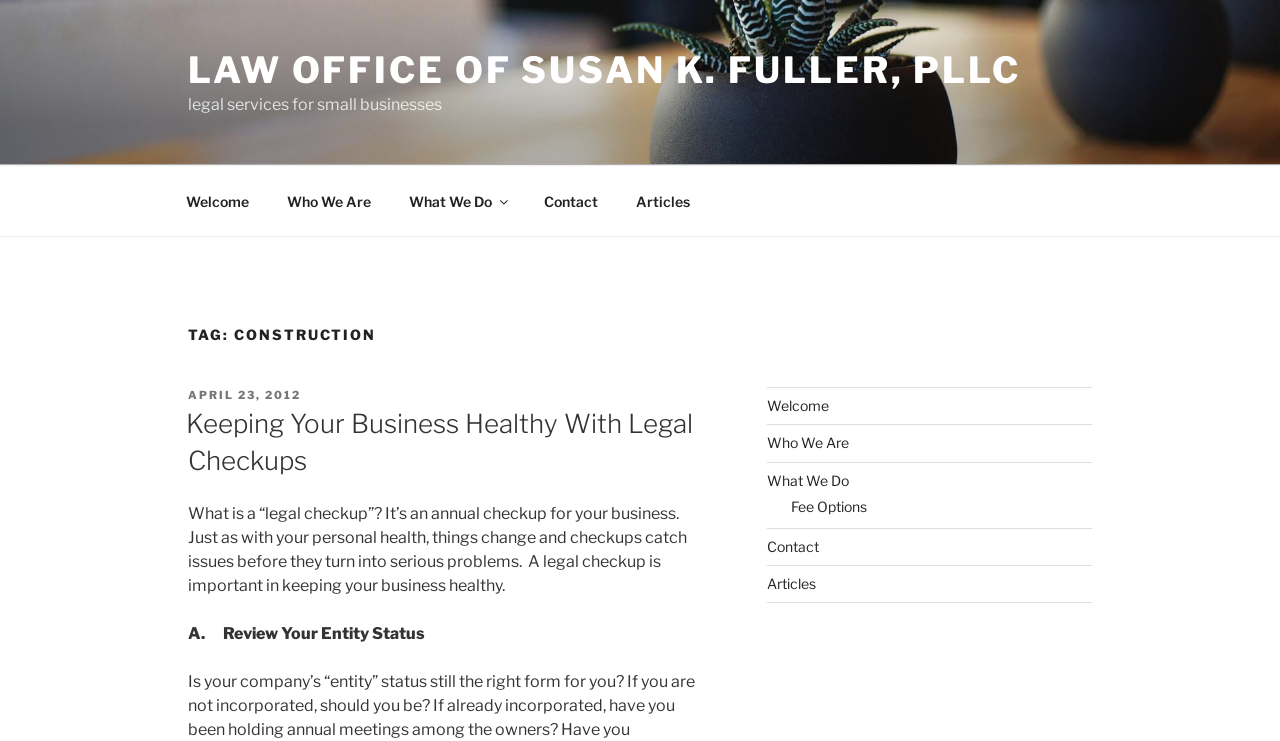Please specify the bounding box coordinates of the area that should be clicked to accomplish the following instruction: "go to welcome page". The coordinates should consist of four float numbers between 0 and 1, i.e., [left, top, right, bottom].

[0.131, 0.238, 0.208, 0.304]